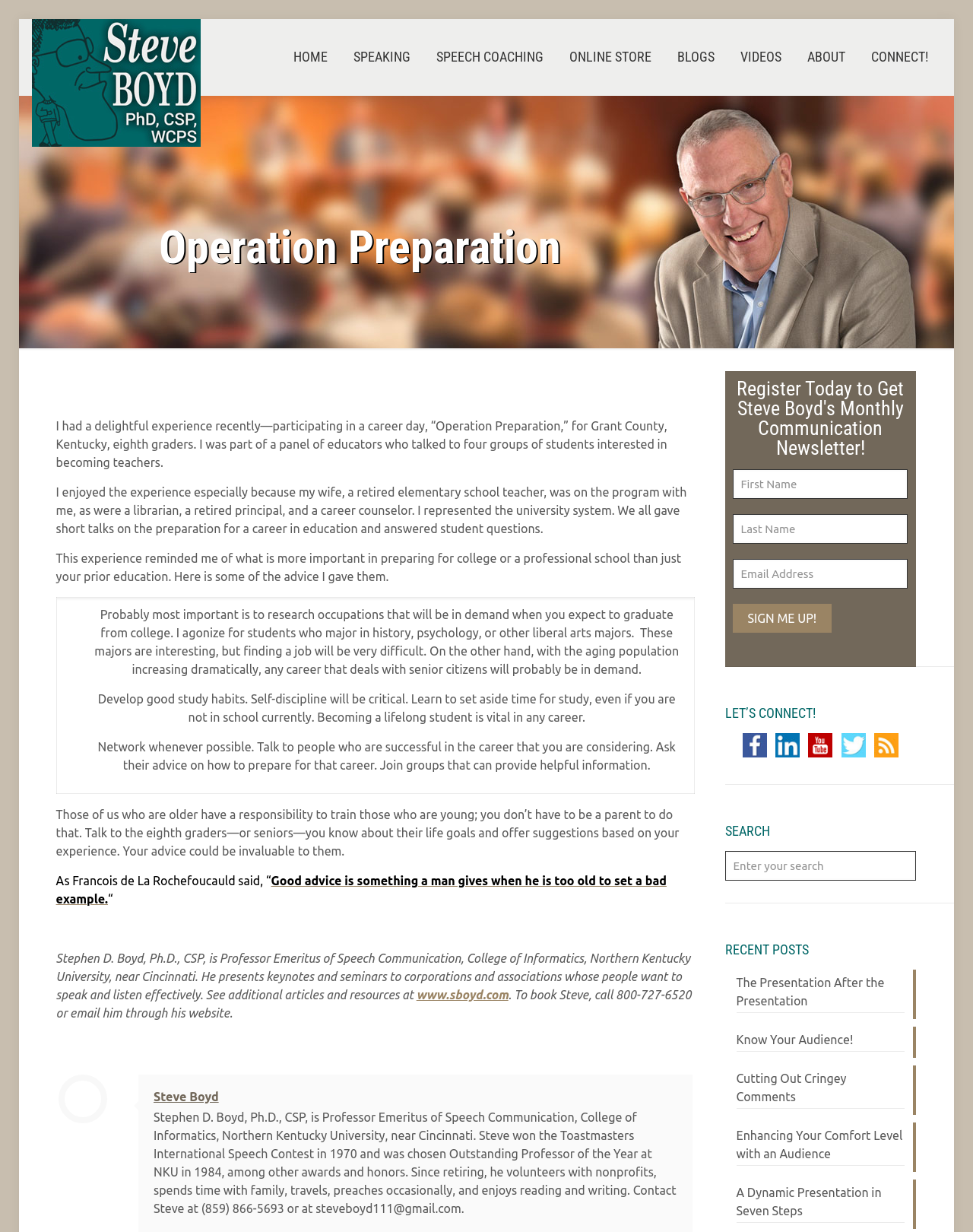What is the topic of the blog post?
Provide a concise answer using a single word or phrase based on the image.

Career preparation